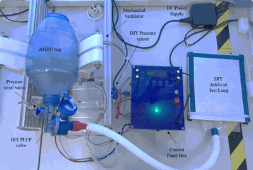Describe the image in great detail, covering all key points.

This image showcases a DIY mechanical ventilator setup, designed for emergency use in hospitals to assist patients who require breathing support. Central to the system is an AMBU bag positioned prominently, which is used for manual ventilation. Connected to the bag are various tubes labeled with DIY components such as the DIY PEP (Positive Expiratory Pressure) tube and a DIY pressure sensor. 

The control panel box features a user interface with a green indicator light, suggesting operational status, and is powered by a DC power supply. This innovative setup integrates essential components for effective ventilation, demonstrating a practical approach to medical technology in resource-limited settings.